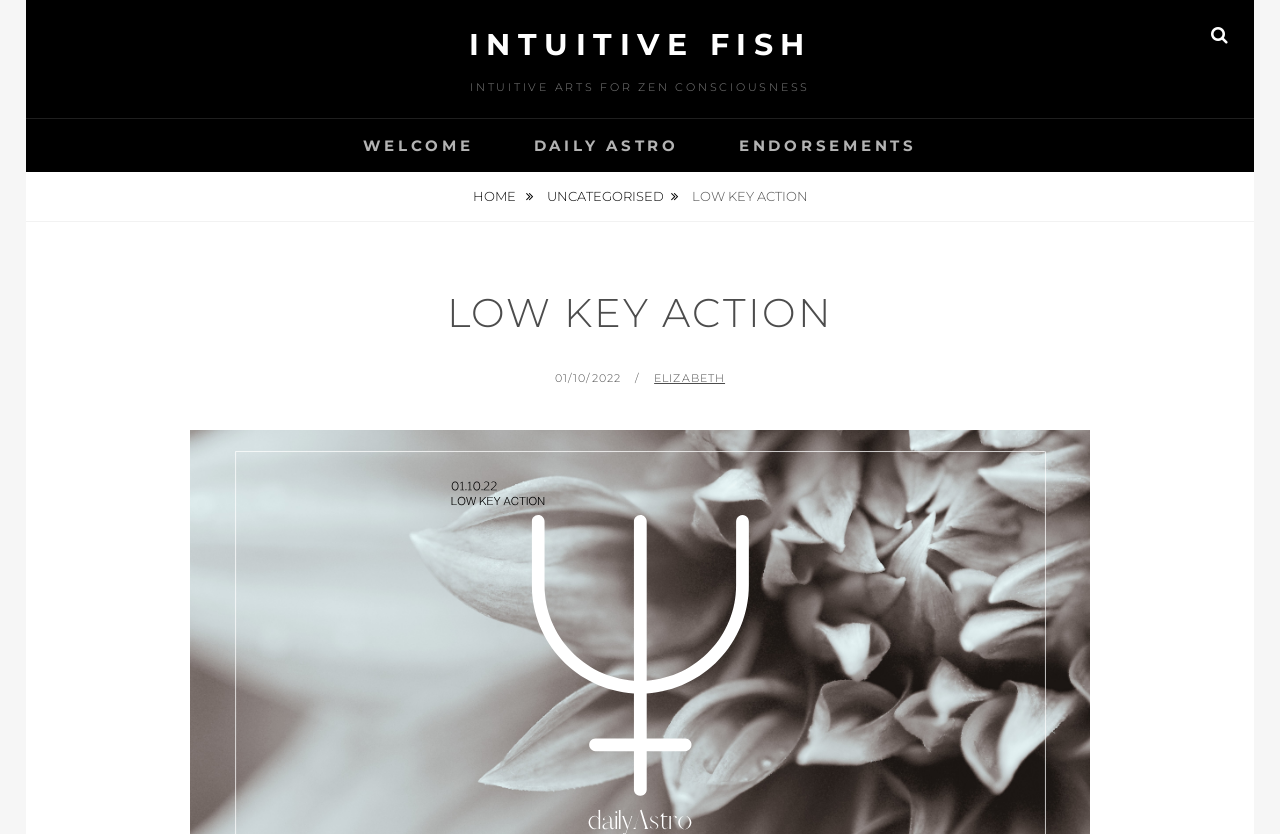Identify the bounding box of the UI component described as: "Intuitive Fish".

[0.366, 0.031, 0.634, 0.076]